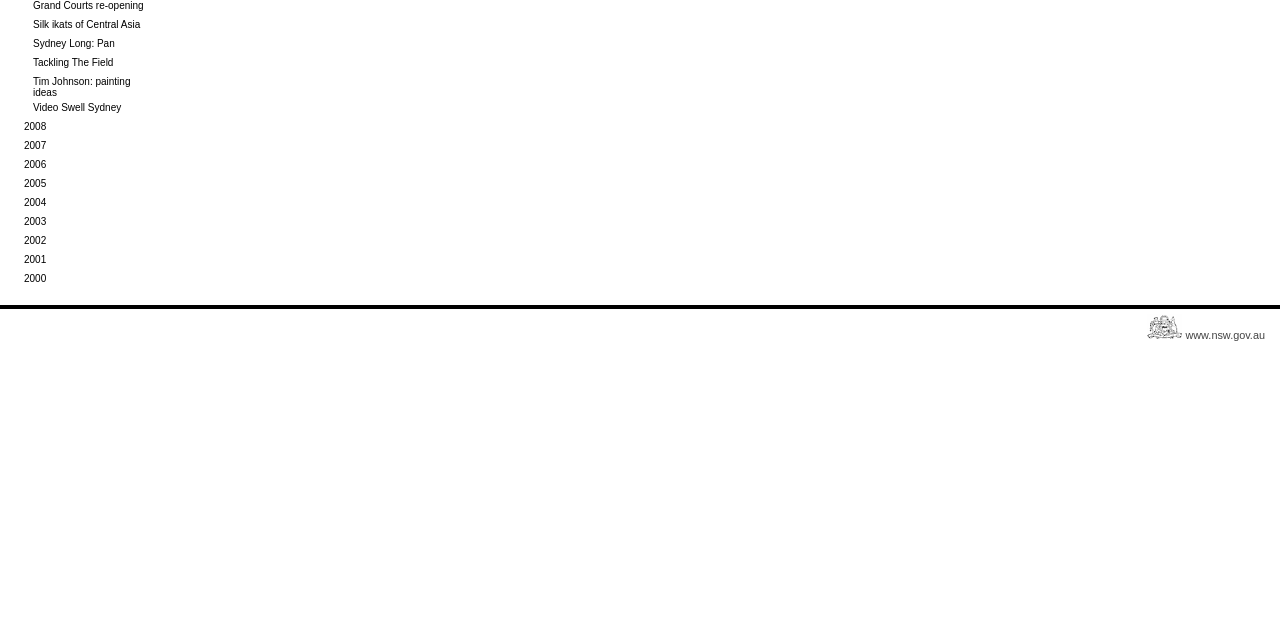Predict the bounding box of the UI element that fits this description: "www.nsw.gov.au".

[0.926, 0.514, 0.988, 0.533]